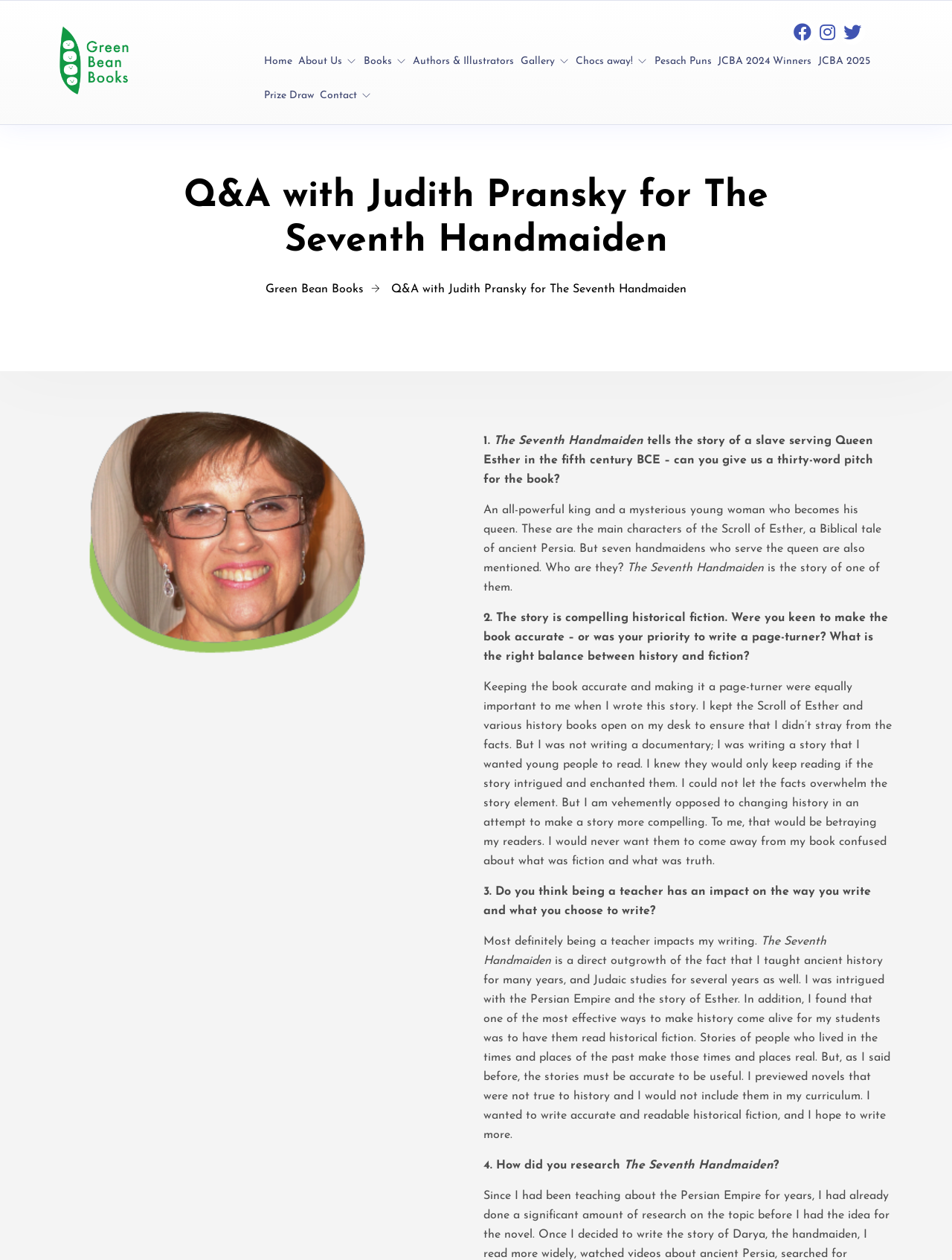Please look at the image and answer the question with a detailed explanation: What is the name of the book being discussed?

The question is asking about the title of the book being discussed in the Q&A session. By reading the static text elements, I found that the book title is mentioned in multiple places, including the heading 'Q&A with Judith Pransky for The Seventh Handmaiden' and the static text element 'The Seventh Handmaiden tells the story of a slave serving Queen Esther in the fifth century BCE – can you give us a thirty-word pitch for the book?'. Therefore, the answer is 'The Seventh Handmaiden'.